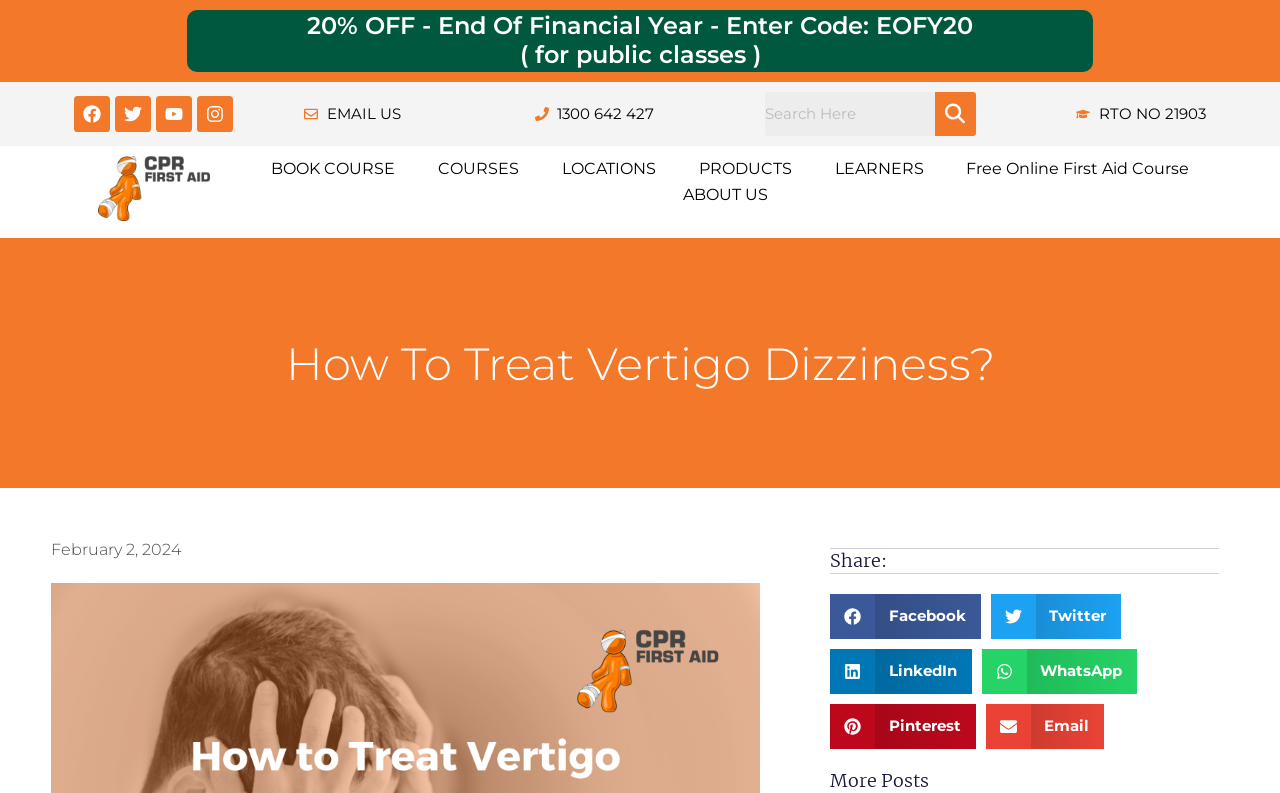Provide an in-depth caption for the contents of the webpage.

This webpage is about treating vertigo dizziness. At the top, there is a heading announcing a 20% discount for the end of the financial year. Below this, there are social media links to Facebook, Twitter, Youtube, and Instagram, each accompanied by an image. To the right of these links, there is a section with a "EMAIL US" link and a phone number. Next to this section, there is a search bar with a tab list and a search button.

On the left side of the page, there is a logo of CPR First Aid, and below it, there are navigation links to book a course, courses, locations, products, learners, and about us. On the right side, there is a link to a free online first aid course.

The main content of the page starts with a heading "How To Treat Vertigo Dizziness?" followed by a date, February 2, 2024. Below this, there is a section with share buttons for Facebook, Twitter, LinkedIn, WhatsApp, Pinterest, and email, each accompanied by an image and text.

At the very bottom of the page, there is a heading "More Posts".